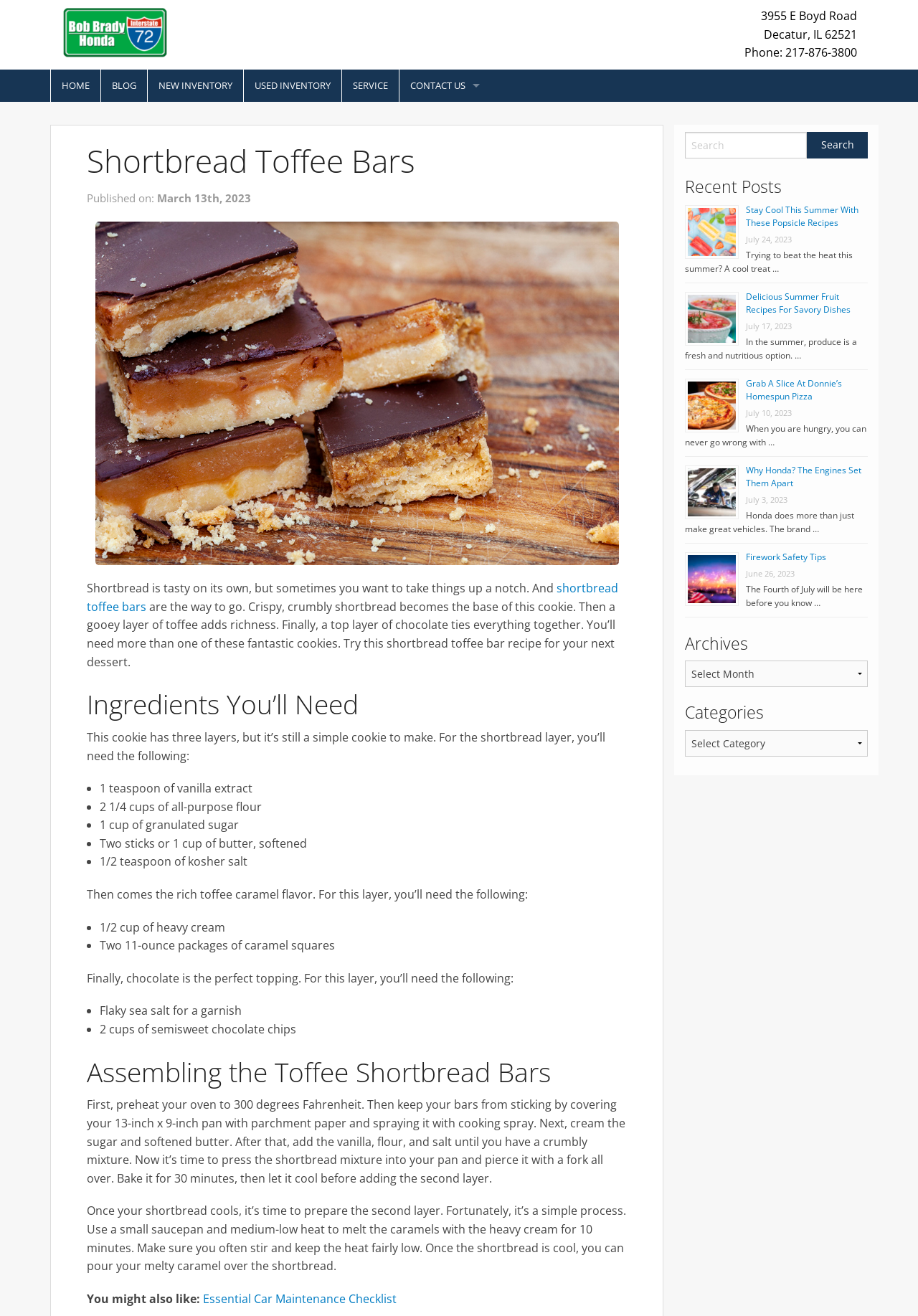Identify the bounding box coordinates of the area you need to click to perform the following instruction: "Click on the 'HOME' link".

[0.055, 0.053, 0.109, 0.077]